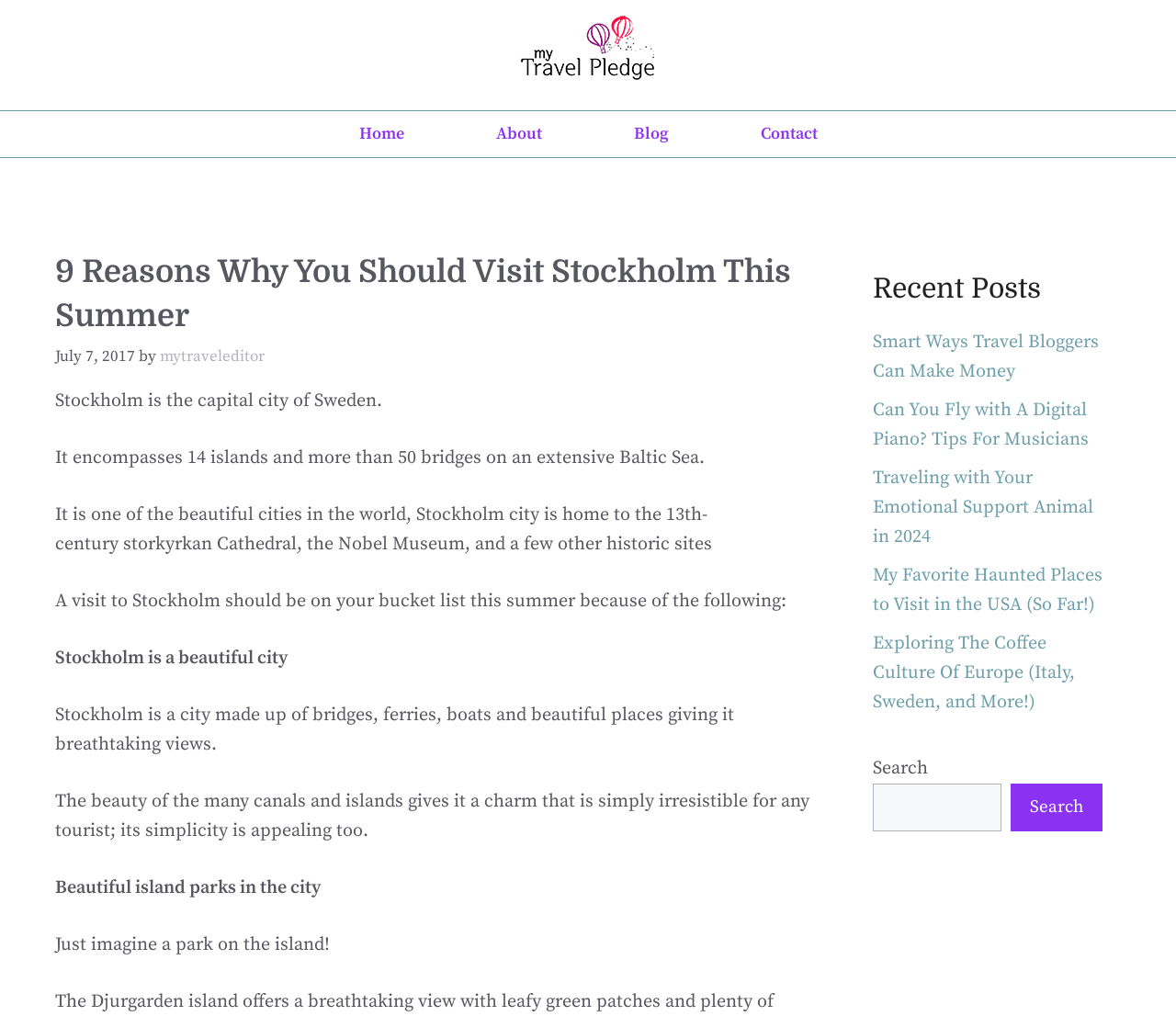Provide the bounding box coordinates for the UI element that is described as: "Contact".

[0.607, 0.109, 0.734, 0.155]